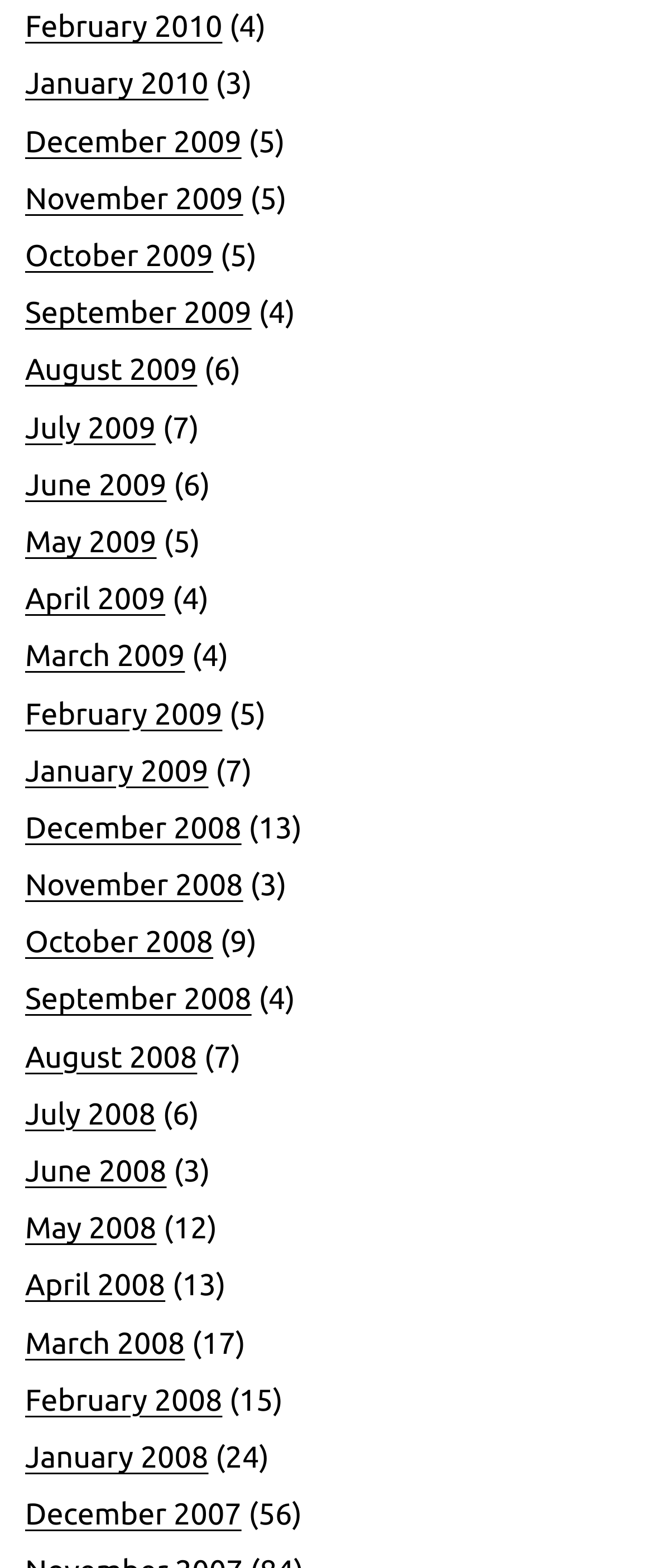Indicate the bounding box coordinates of the element that needs to be clicked to satisfy the following instruction: "Read October 2009 articles". The coordinates should be four float numbers between 0 and 1, i.e., [left, top, right, bottom].

[0.038, 0.153, 0.327, 0.174]